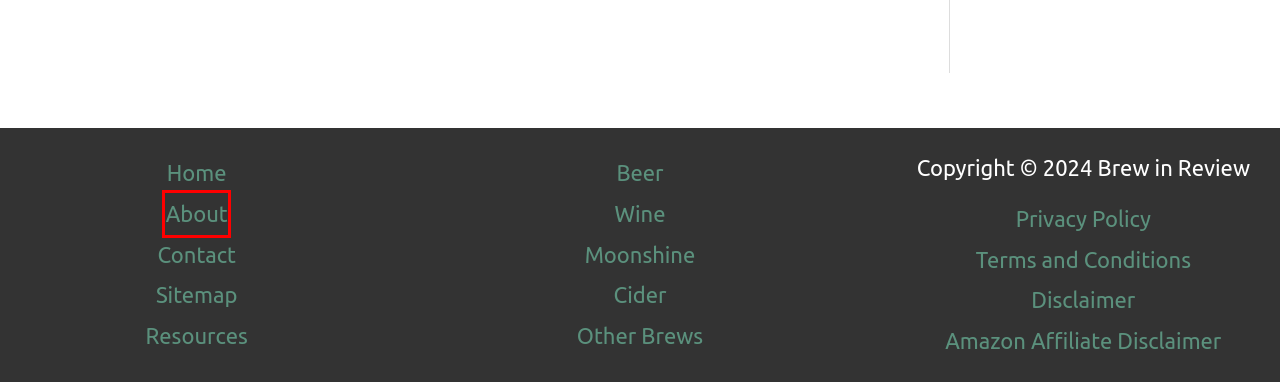Analyze the screenshot of a webpage that features a red rectangle bounding box. Pick the webpage description that best matches the new webpage you would see after clicking on the element within the red bounding box. Here are the candidates:
A. Cider Archives
B. Terms And Conditions
C. Amazon Affiliate Disclaimer
D. Contact Brew In Review
E. Sitemap
F. Resources
G. Privacy Policy
H. About Us - Brew In Review

H